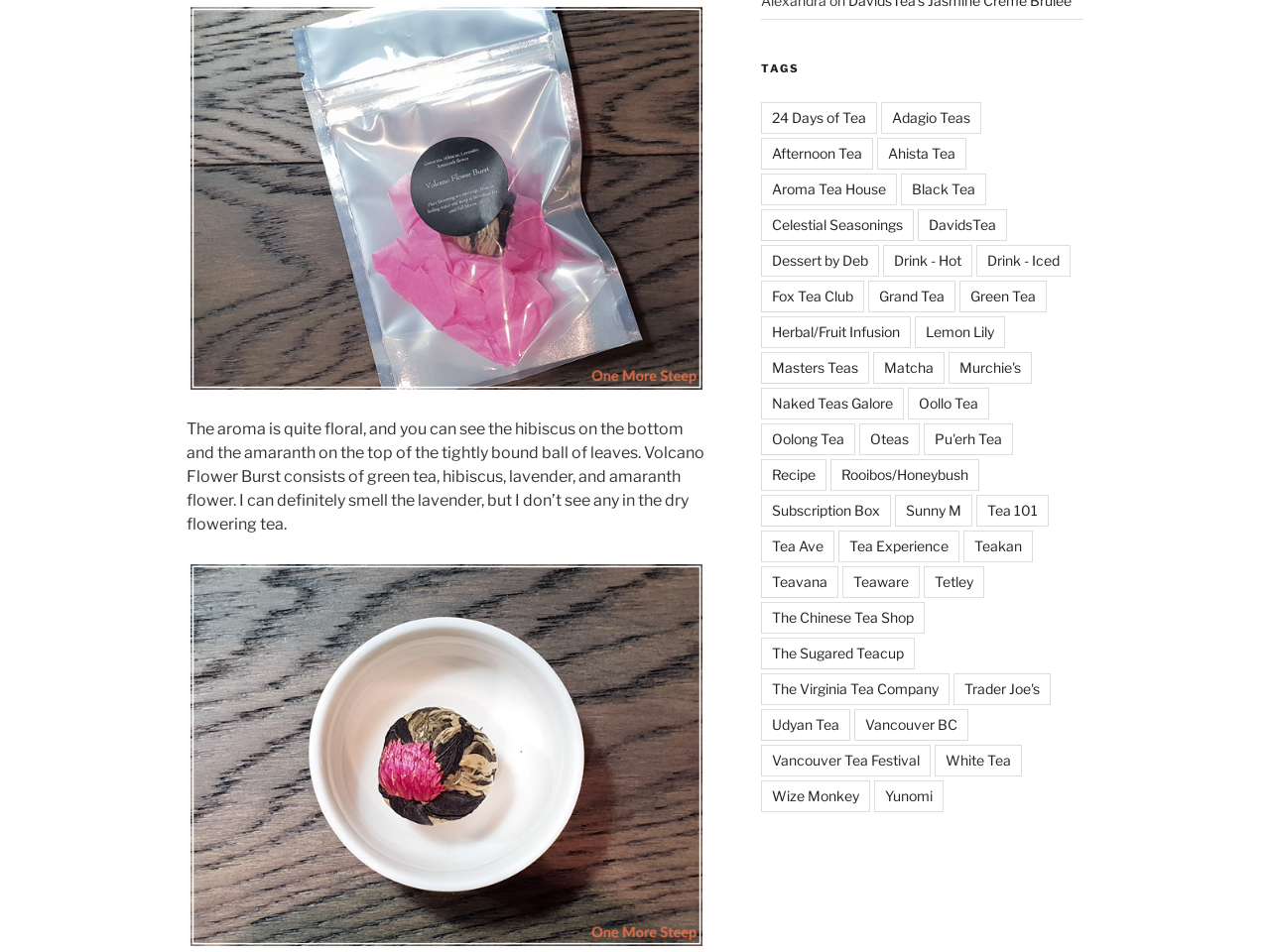What is the theme of the webpage?
Please give a detailed and elaborate answer to the question based on the image.

The text describes a specific type of tea, and the links listed under the 'TAGS' heading are all related to tea, indicating that the theme of the webpage is tea.